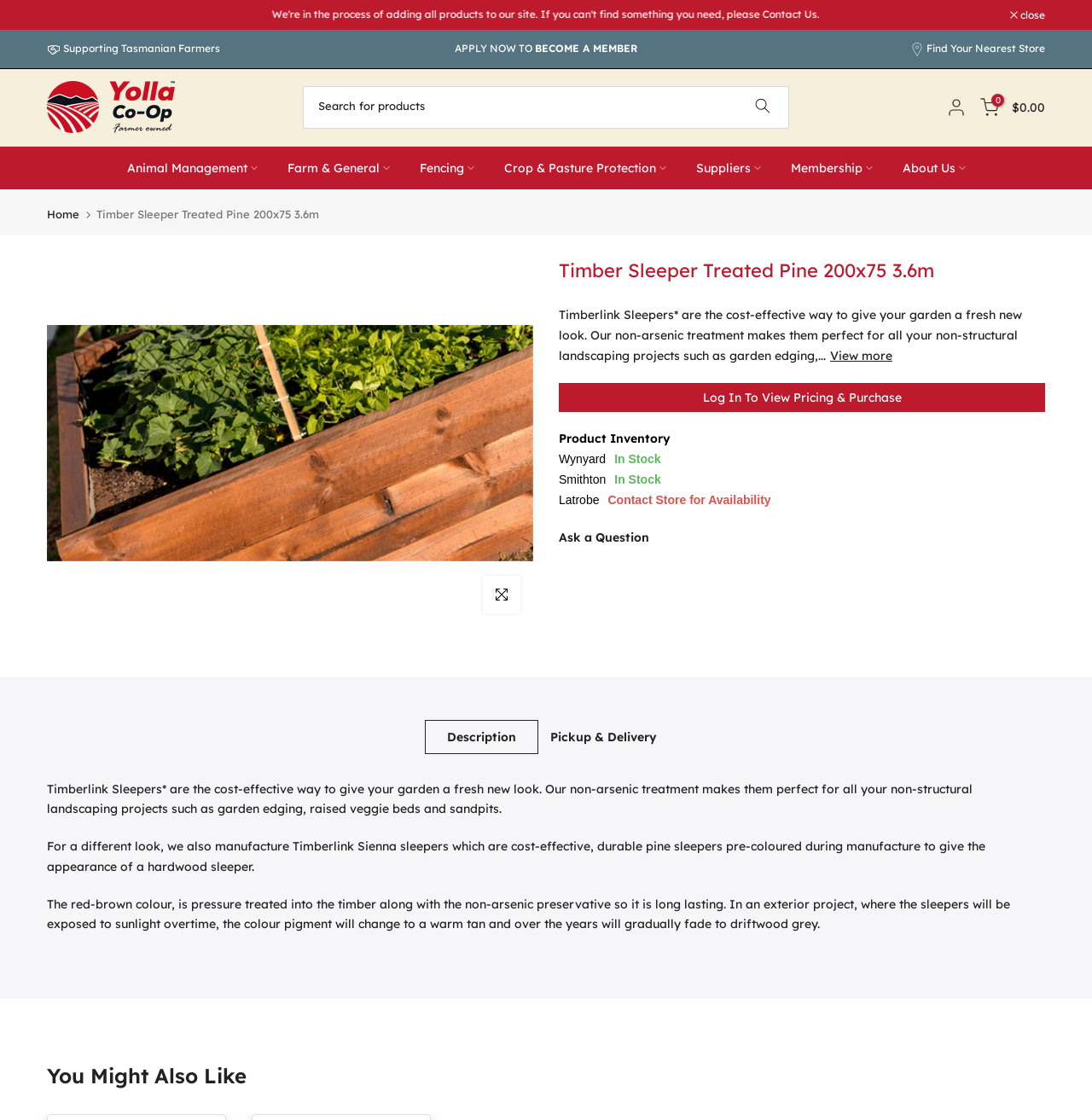Refer to the screenshot and answer the following question in detail:
What is the purpose of Timberlink Sleepers?

I found the purpose of Timberlink Sleepers by reading the static text element that describes the product, which mentions that they are perfect for all non-structural landscaping projects such as garden edging, raised veggie beds, and sandpits.